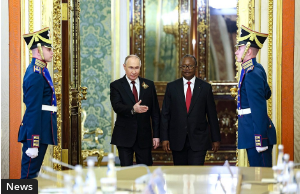What is the atmosphere of the occasion?
Look at the image and construct a detailed response to the question.

The presence of uniformed guards, the formal attire of the individuals, and the opulent surroundings create a sense of protocol and gravity, typical of international relations, underscoring the ceremonial atmosphere of the occasion.